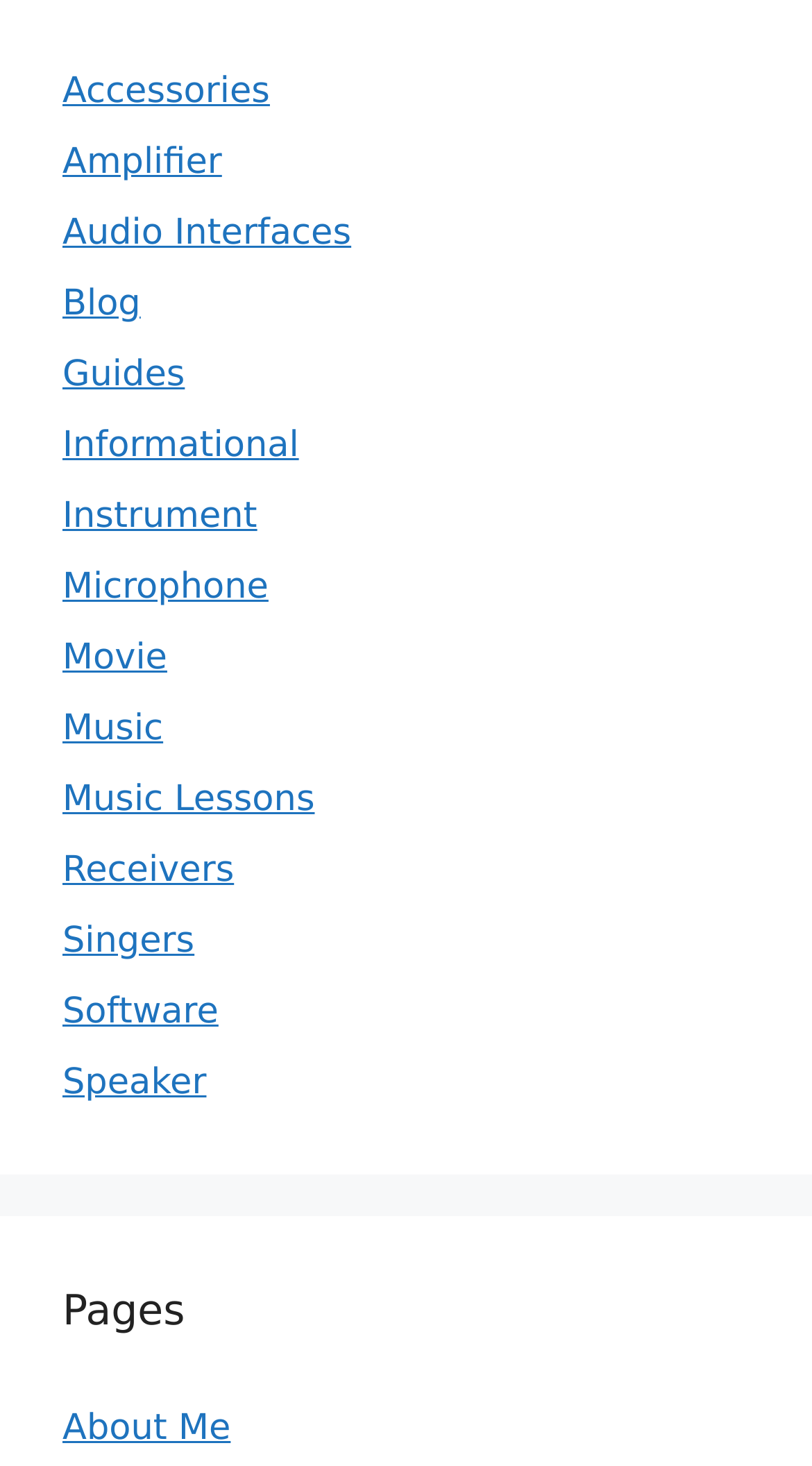Could you find the bounding box coordinates of the clickable area to complete this instruction: "Read the Blog"?

[0.077, 0.194, 0.173, 0.222]